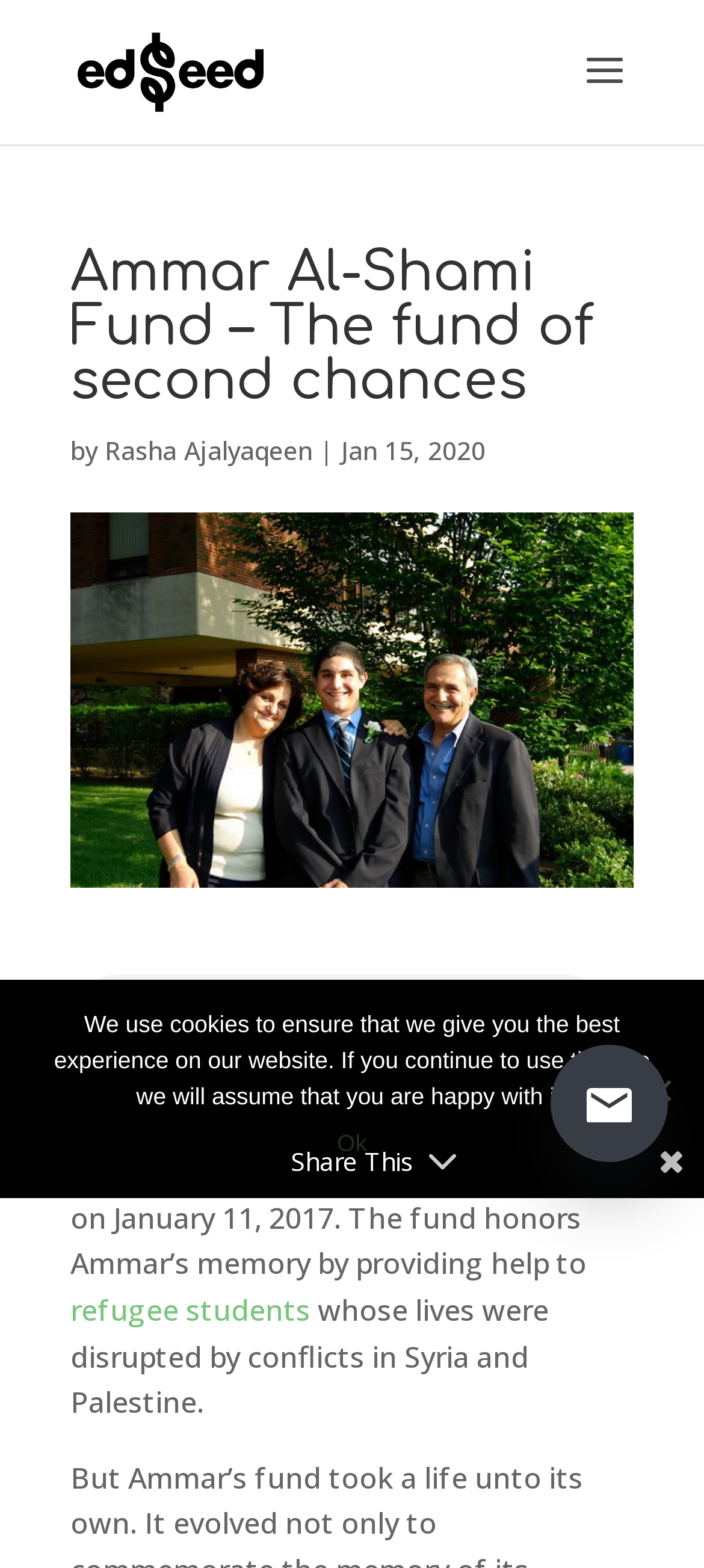Provide the bounding box coordinates for the UI element described in this sentence: "refugee students". The coordinates should be four float values between 0 and 1, i.e., [left, top, right, bottom].

[0.1, 0.823, 0.441, 0.848]